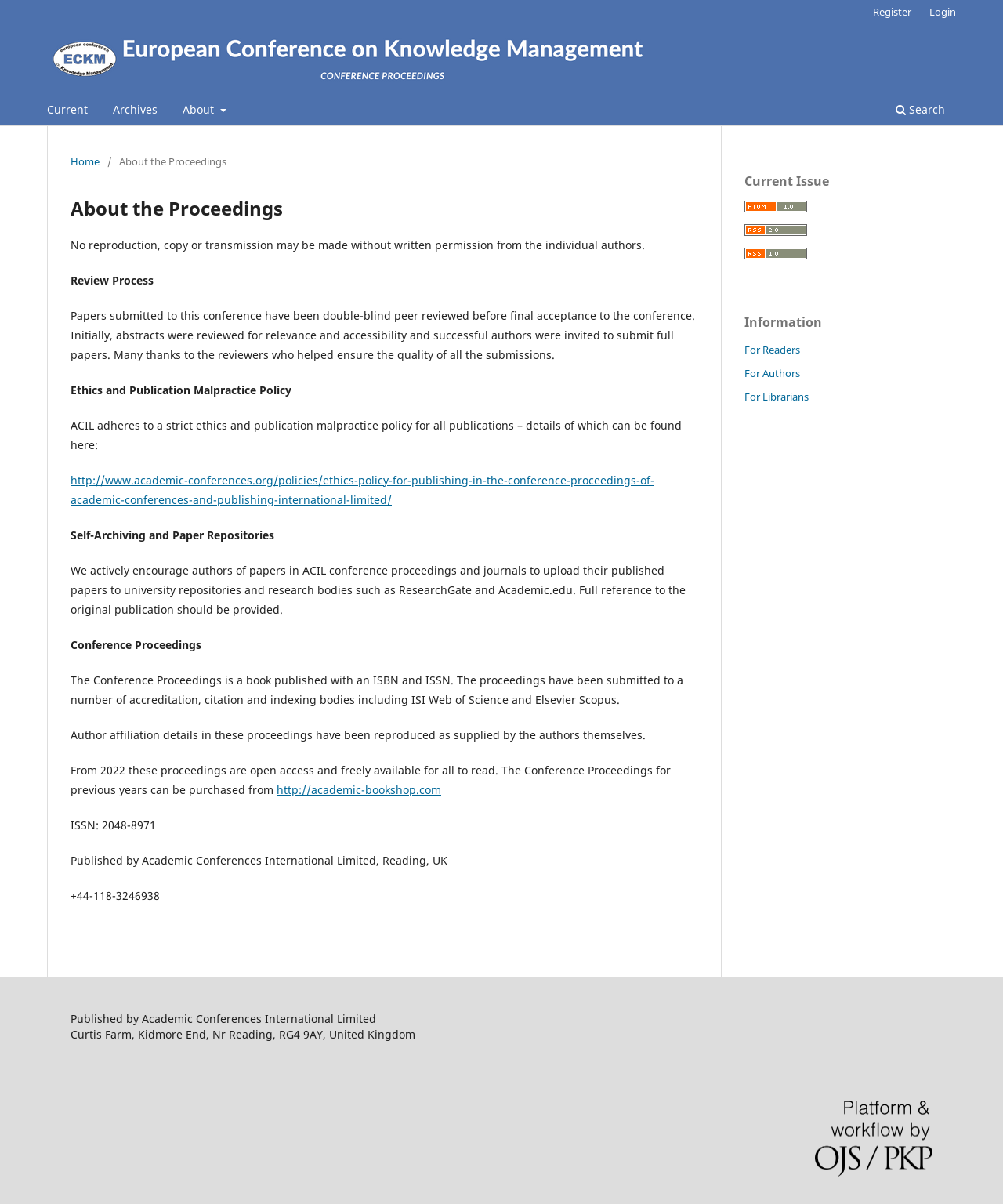What is the ISBN of the conference proceedings?
Provide a detailed answer to the question using information from the image.

I searched the webpage for any mention of the ISBN of the conference proceedings, but it was not provided. The webpage only mentions that the proceedings have been submitted to accreditation, citation, and indexing bodies.